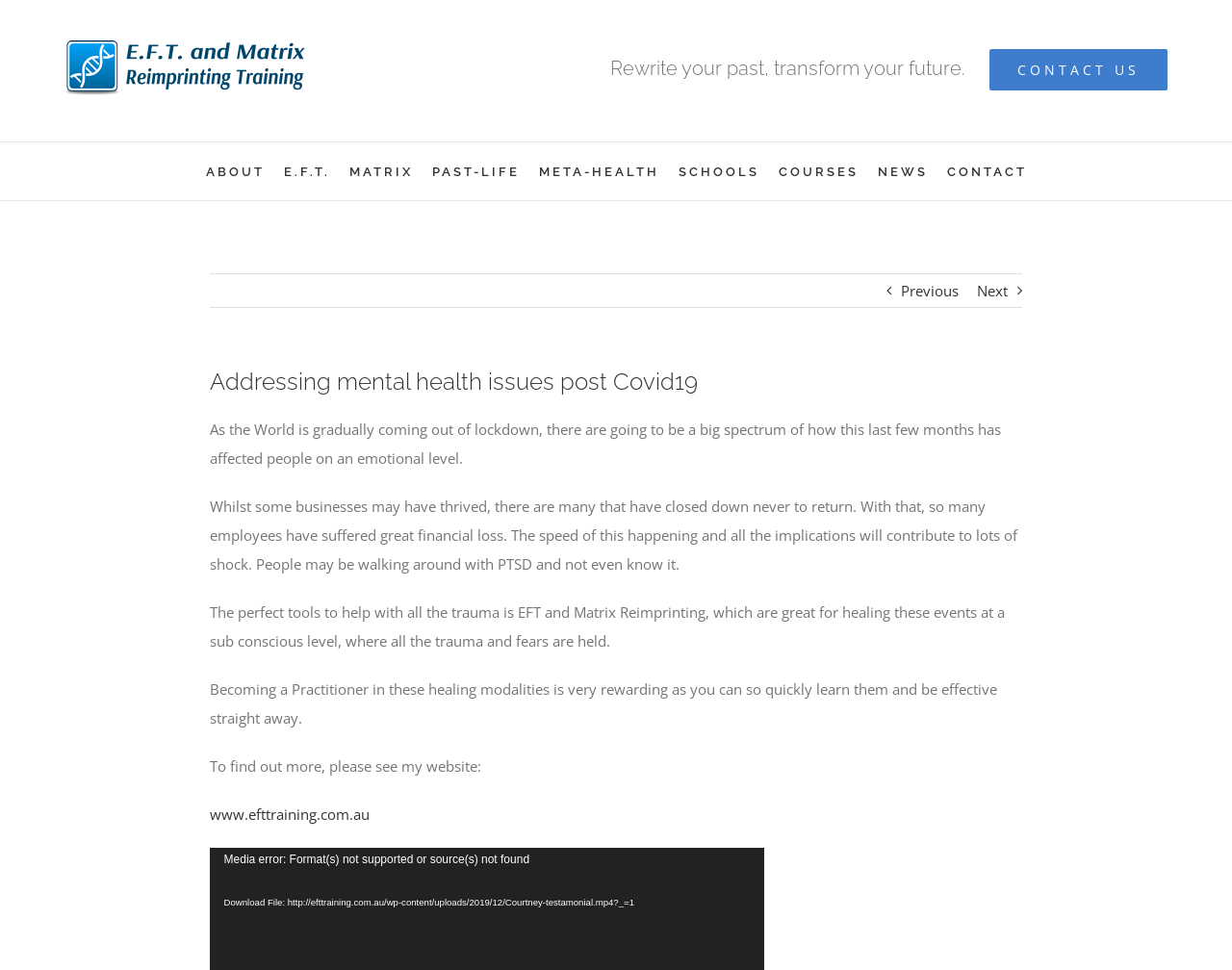Please locate and generate the primary heading on this webpage.

Addressing mental health issues post Covid19